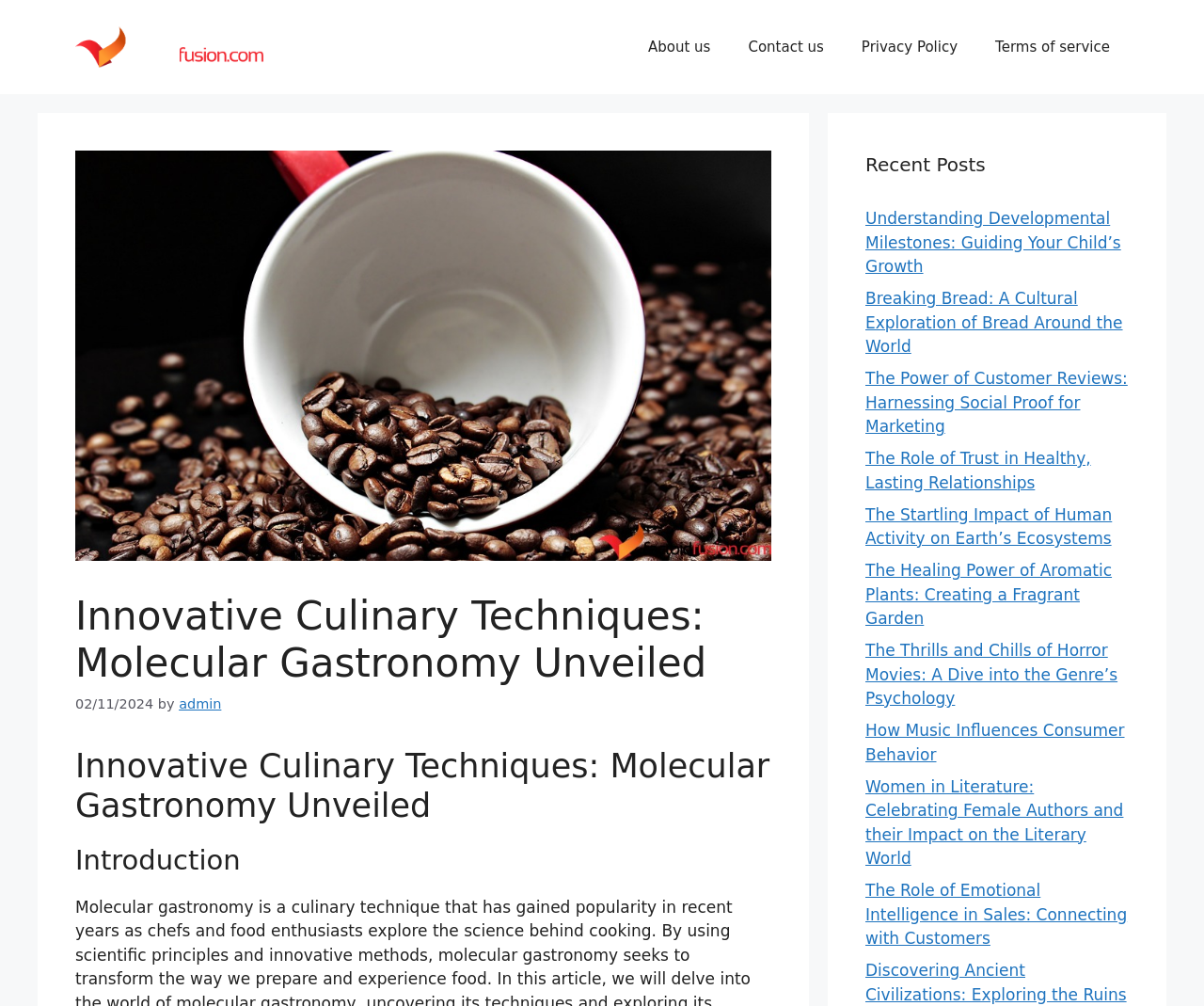Identify the main heading of the webpage and provide its text content.

Innovative Culinary Techniques: Molecular Gastronomy Unveiled